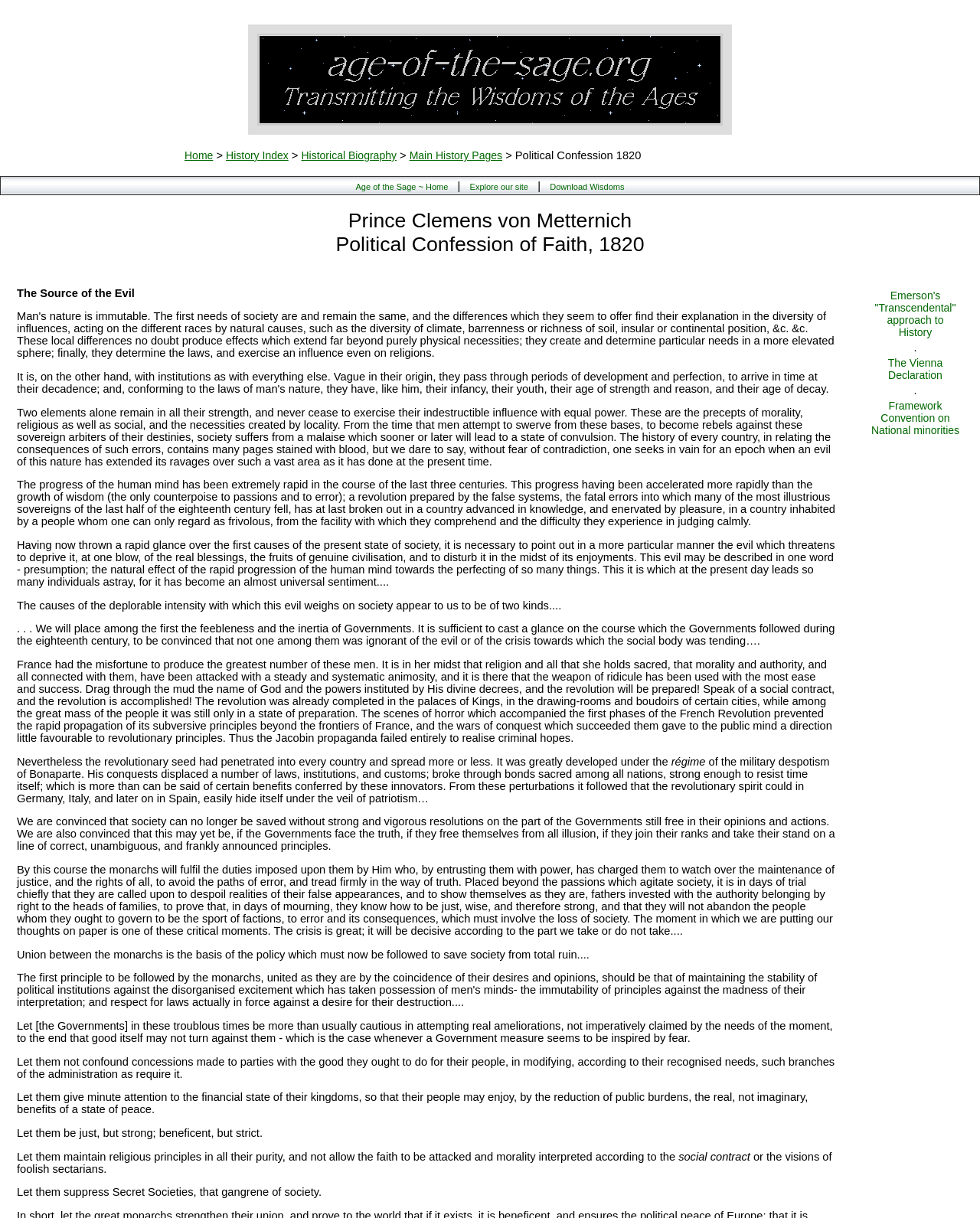Please find the bounding box for the UI element described by: "Home".

[0.188, 0.123, 0.217, 0.133]